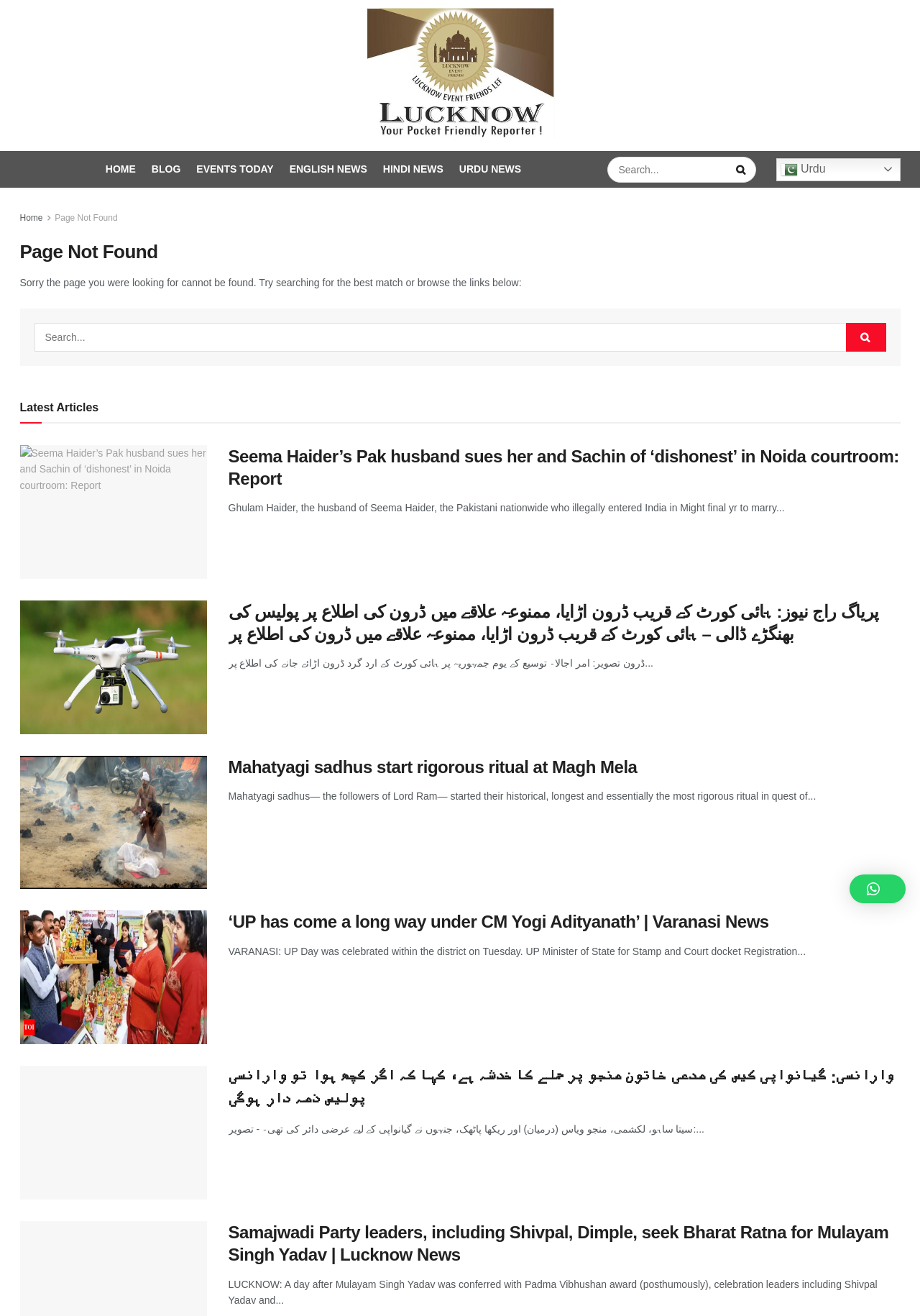Indicate the bounding box coordinates of the element that needs to be clicked to satisfy the following instruction: "Search for something". The coordinates should be four float numbers between 0 and 1, i.e., [left, top, right, bottom].

[0.66, 0.119, 0.821, 0.139]